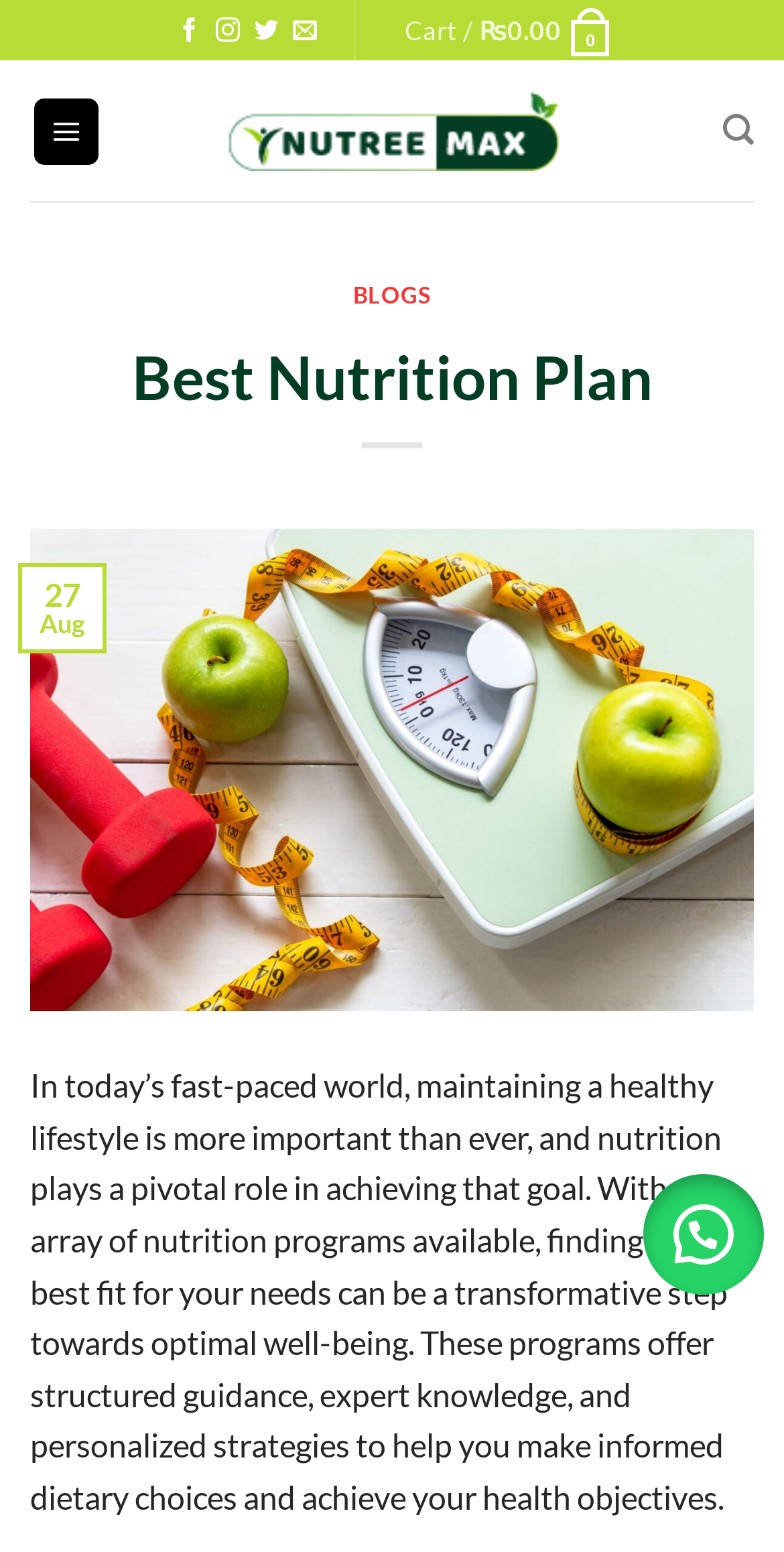How many social media links are available?
Answer the question in a detailed and comprehensive manner.

I counted the number of social media links available on the webpage, which are 'Follow on Facebook', 'Follow on Instagram', 'Follow on Twitter', and found that there are 4 social media links.